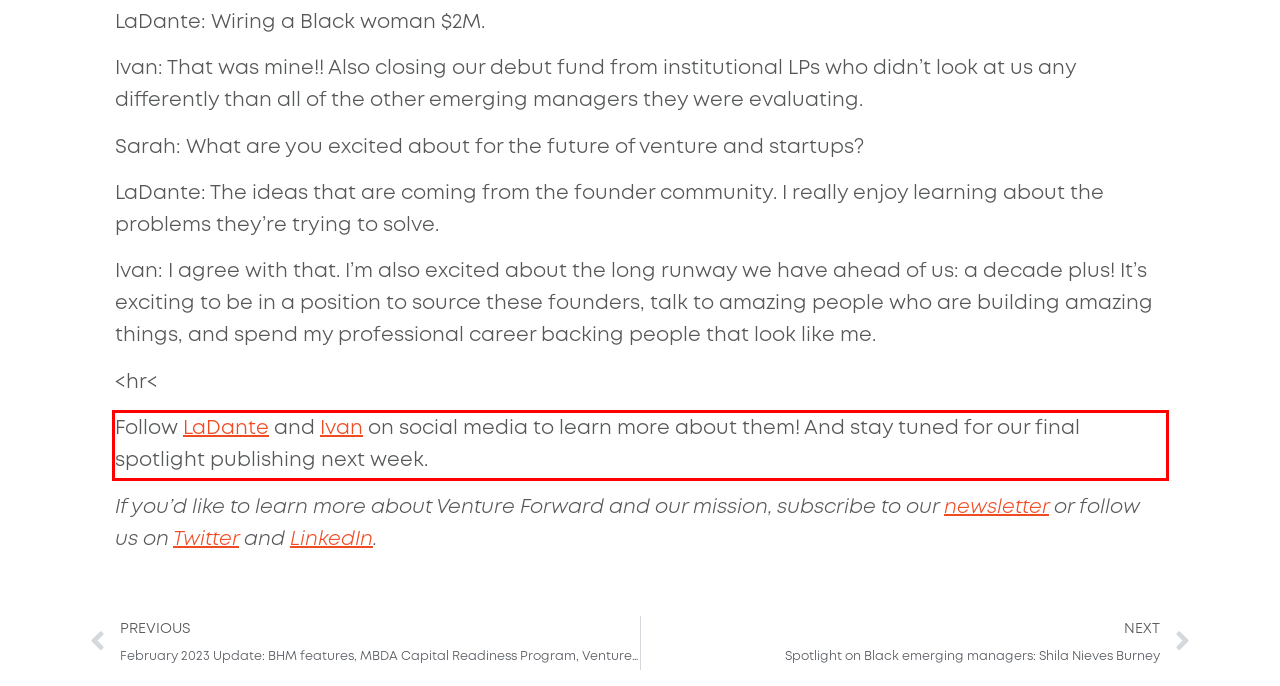From the given screenshot of a webpage, identify the red bounding box and extract the text content within it.

Follow LaDante and Ivan on social media to learn more about them! And stay tuned for our final spotlight publishing next week.